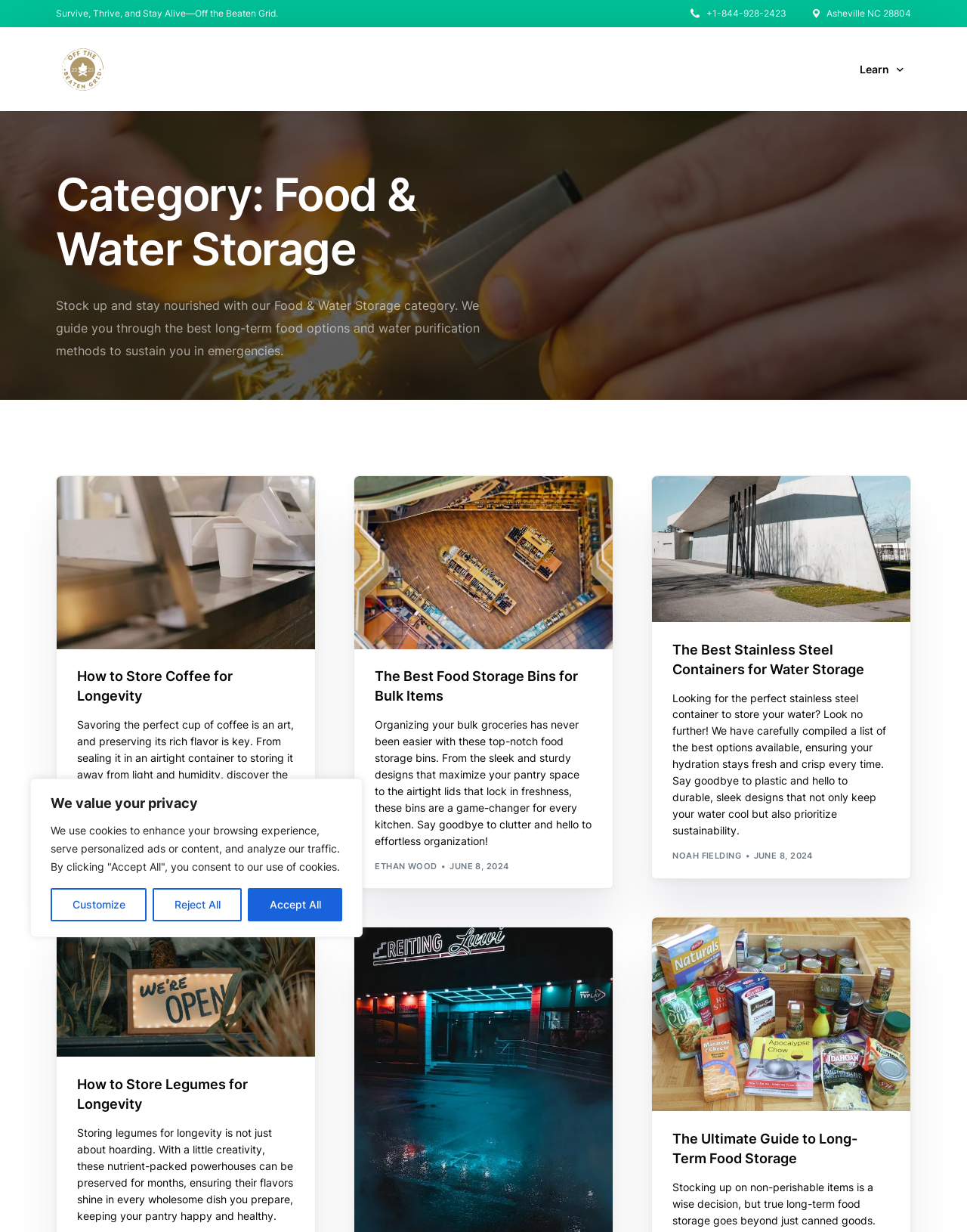Explain the webpage in detail, including its primary components.

The webpage is about Food & Water Storage, with a focus on long-term food options and water purification methods for emergency situations. At the top, there is a privacy notice with buttons to customize, reject, or accept cookies. Below this, there is a header section with the website's name, "Off The Beaten Grid," and a phone number and address.

The main content of the page is divided into three sections, each featuring a different article related to food and water storage. The first article is about storing coffee for longevity, with a link to the article and an image. The second article discusses the best food storage bins for bulk items, with a link, image, and a brief summary of the article. The third article is about the best stainless steel containers for water storage, with a link, image, and a brief summary.

Each article section has a heading with the title of the article, followed by a link to the article and an image. Below the image, there is a brief summary of the article, and at the bottom, there is information about the author and the date the article was published.

There are also links to other articles on the page, including "How to Store Legumes for Longevity" and "The Ultimate Guide to Long-Term Food Storage." These links are accompanied by images and brief summaries of the articles. Overall, the page is well-organized and easy to navigate, with clear headings and concise summaries of each article.